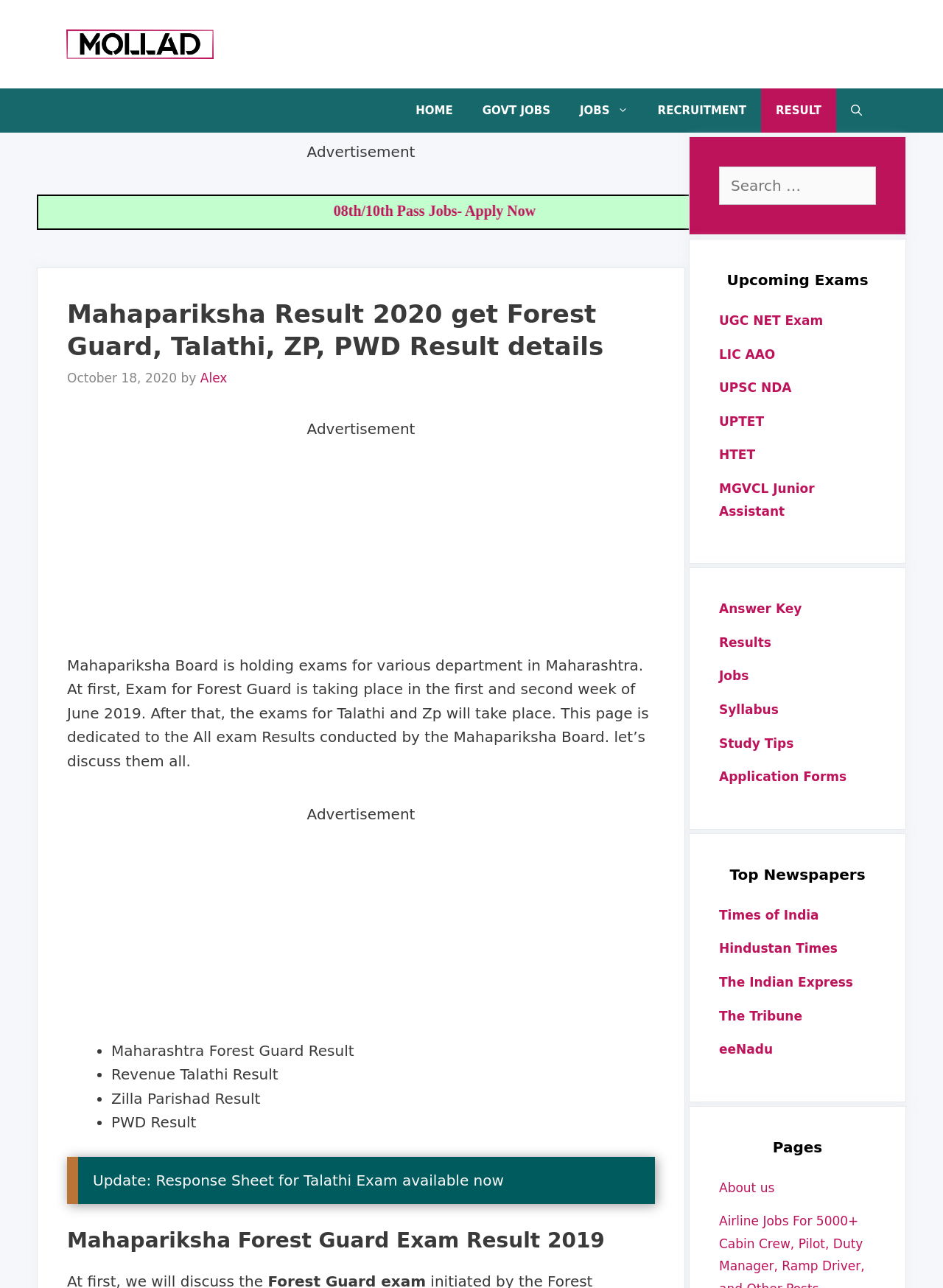What type of jobs are mentioned on this webpage?
Please use the visual content to give a single word or phrase answer.

Govt Jobs